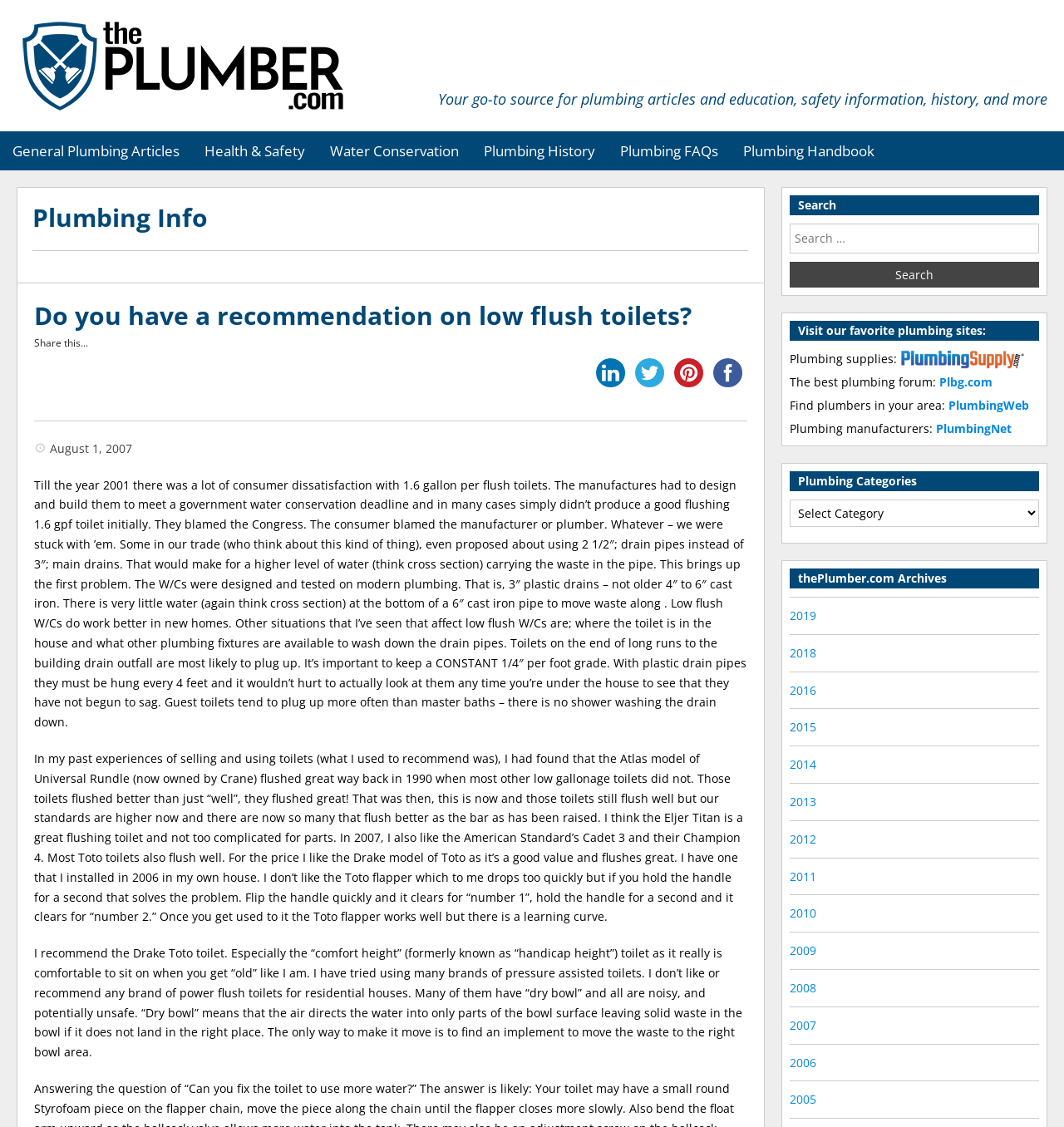Locate the bounding box coordinates of the area to click to fulfill this instruction: "click the first link". The bounding box should be presented as four float numbers between 0 and 1, in the order [left, top, right, bottom].

None